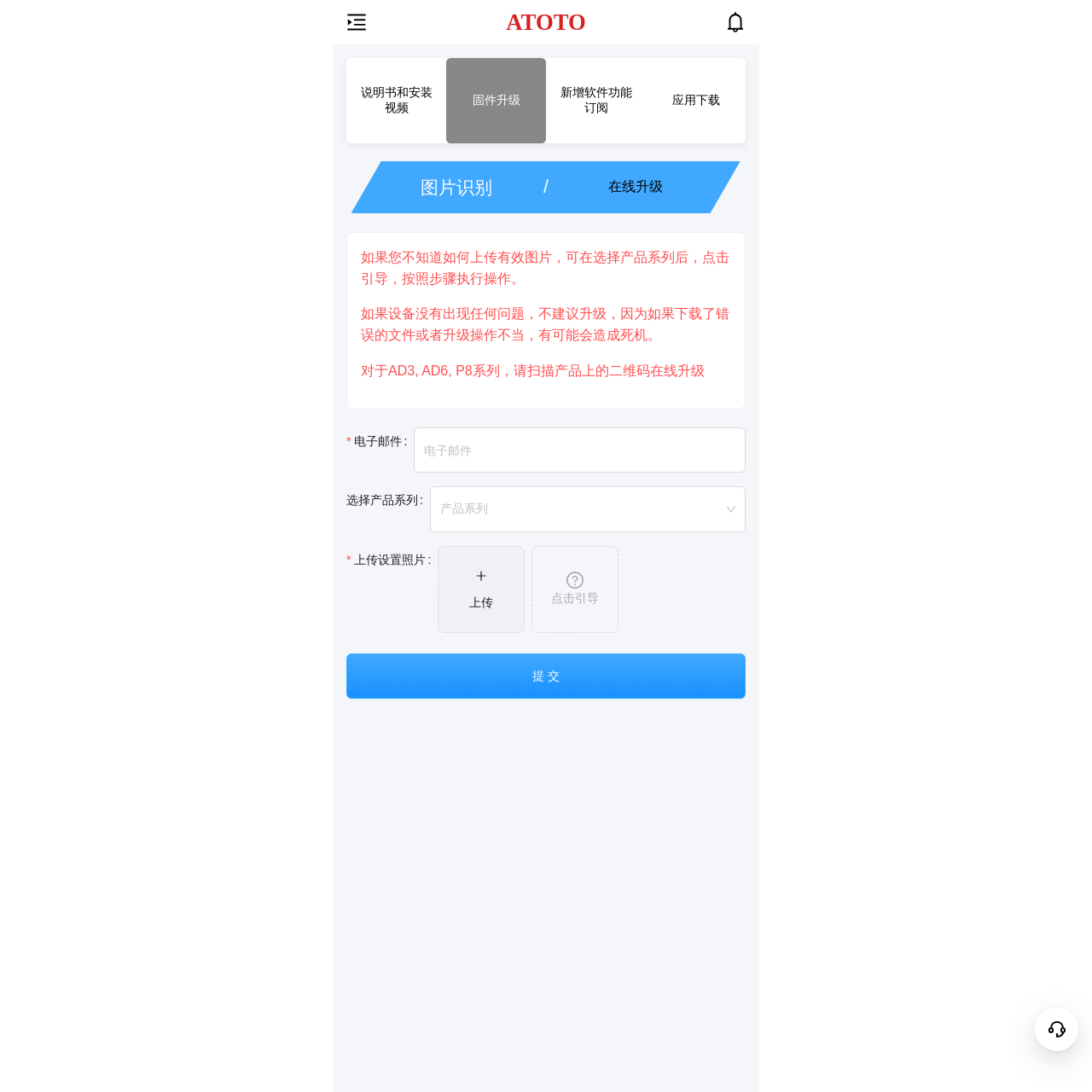Identify the bounding box coordinates for the UI element described by the following text: "提 交". Provide the coordinates as four float numbers between 0 and 1, in the format [left, top, right, bottom].

[0.317, 0.598, 0.683, 0.64]